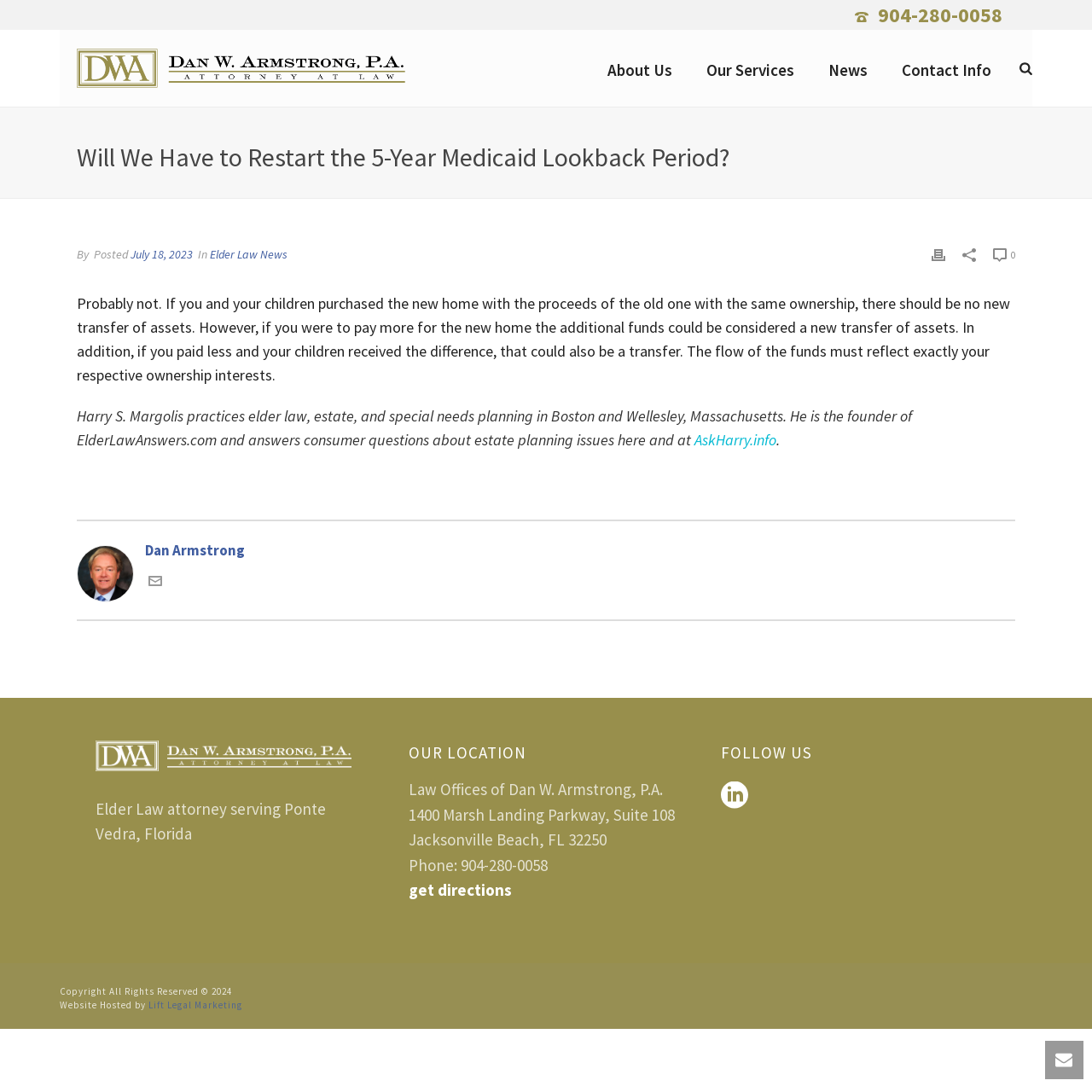Identify the bounding box coordinates of the clickable section necessary to follow the following instruction: "Get directions to the law office". The coordinates should be presented as four float numbers from 0 to 1, i.e., [left, top, right, bottom].

[0.374, 0.806, 0.468, 0.824]